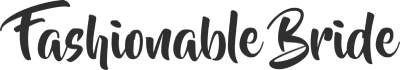What is the target audience of the brand?
Provide an in-depth and detailed answer to the question.

This branding is likely aimed at appealing to individuals seeking inspiration and guidance for their wedding planning journey, implying that the brand offers resources and expertise to help them plan their special day.